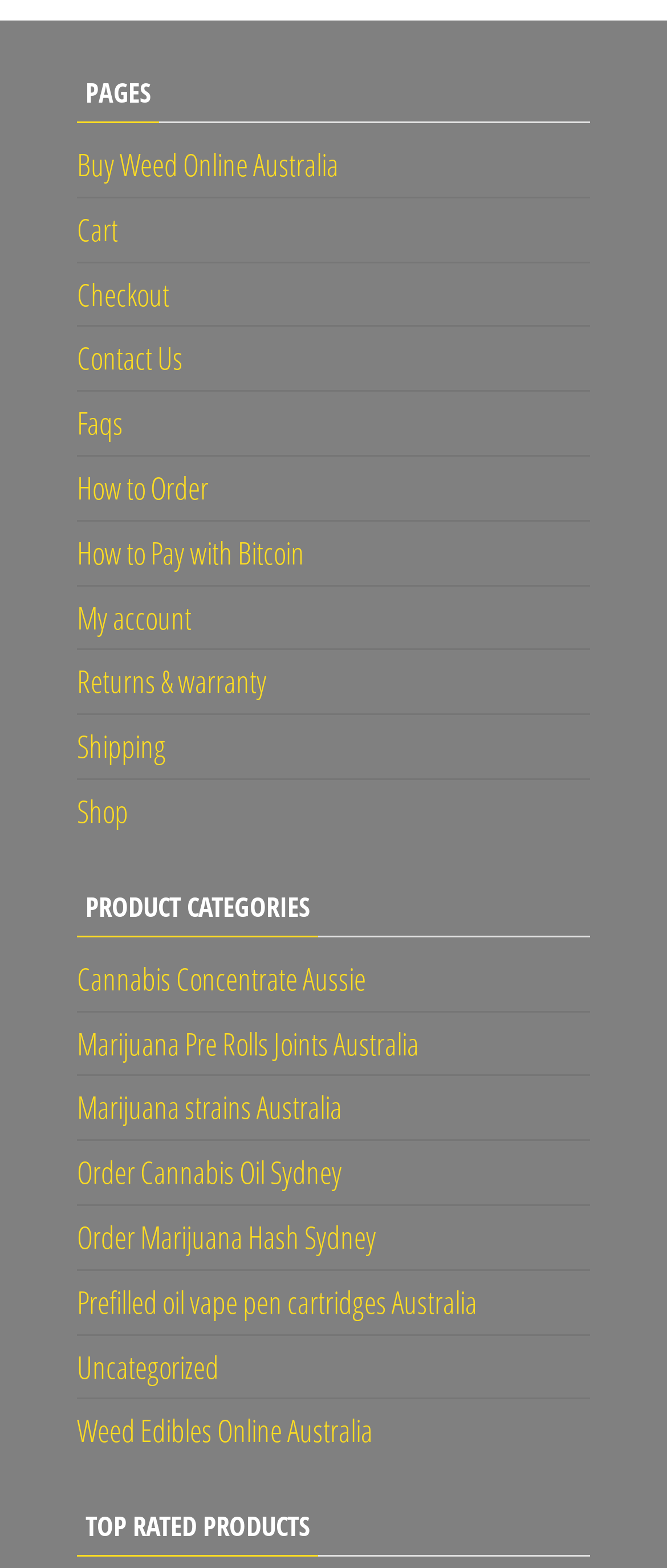Determine the bounding box coordinates of the clickable region to follow the instruction: "Go to the shop page".

[0.115, 0.504, 0.192, 0.53]